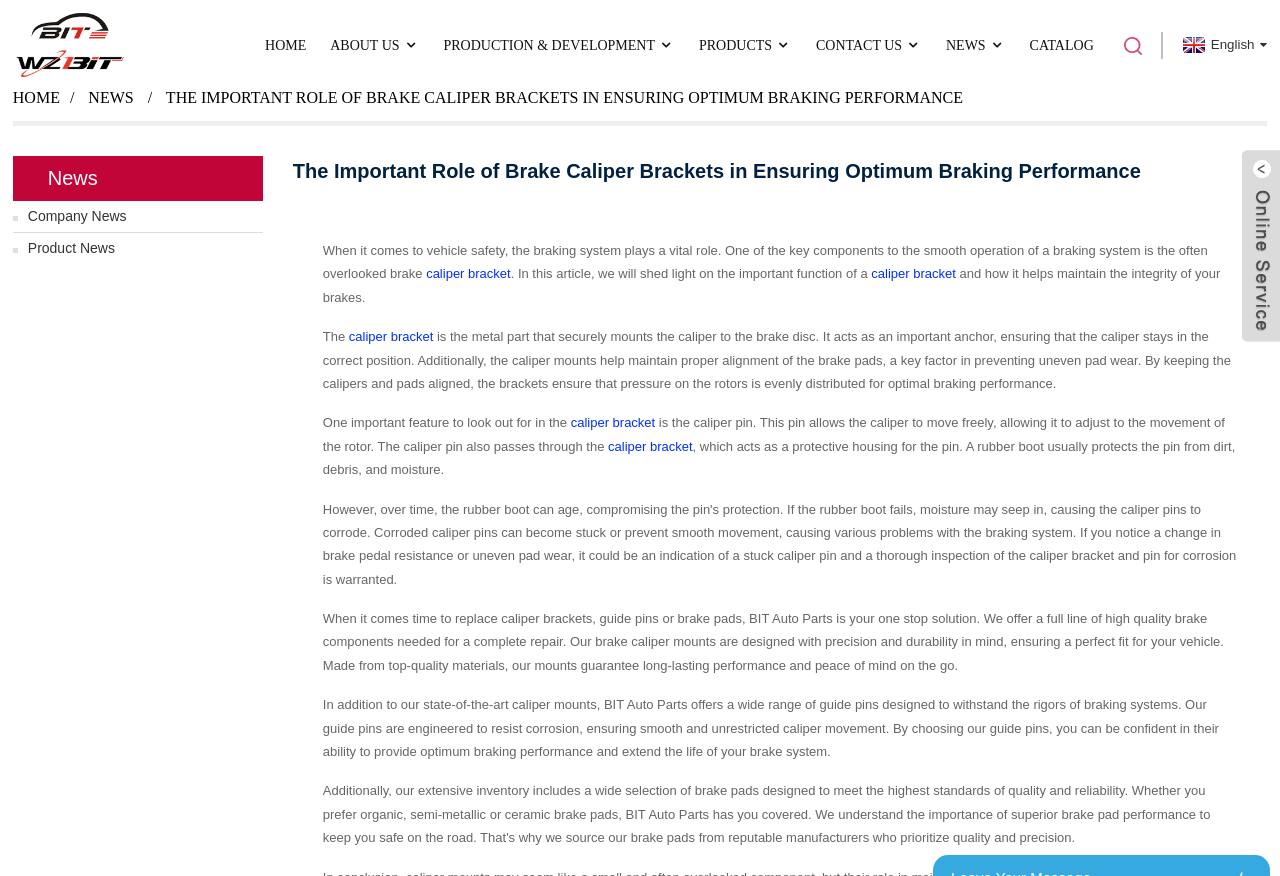What type of materials are used to make BIT Auto Parts' brake caliper mounts?
Please give a detailed and thorough answer to the question, covering all relevant points.

According to the webpage, BIT Auto Parts' brake caliper mounts are made from top-quality materials, ensuring long-lasting performance and peace of mind on the go.